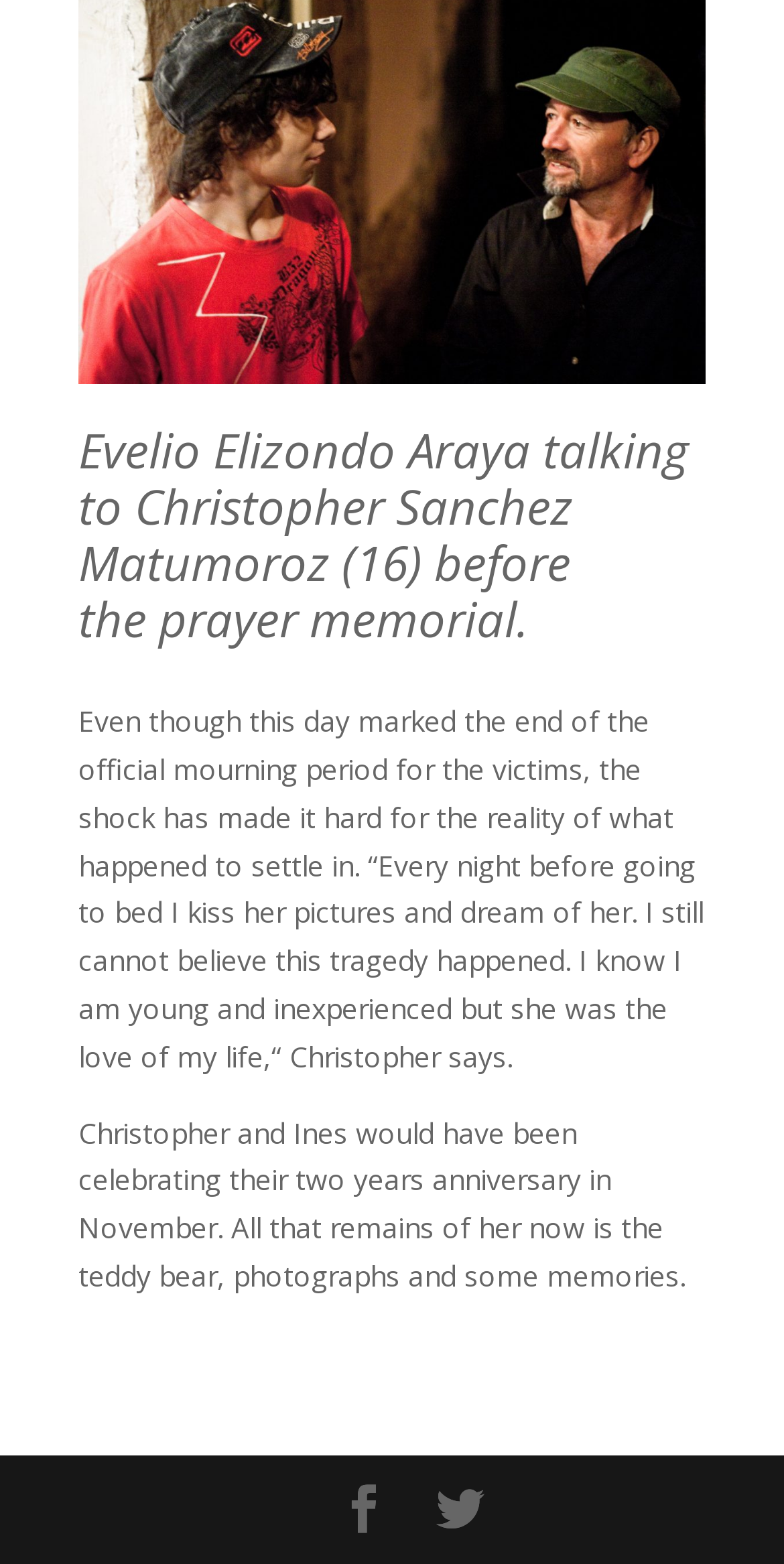With reference to the screenshot, provide a detailed response to the question below:
What remains of Ines now?

From the StaticText element with ID 202, we can see that all that remains of Ines now is the teddy bear, photographs, and some memories.